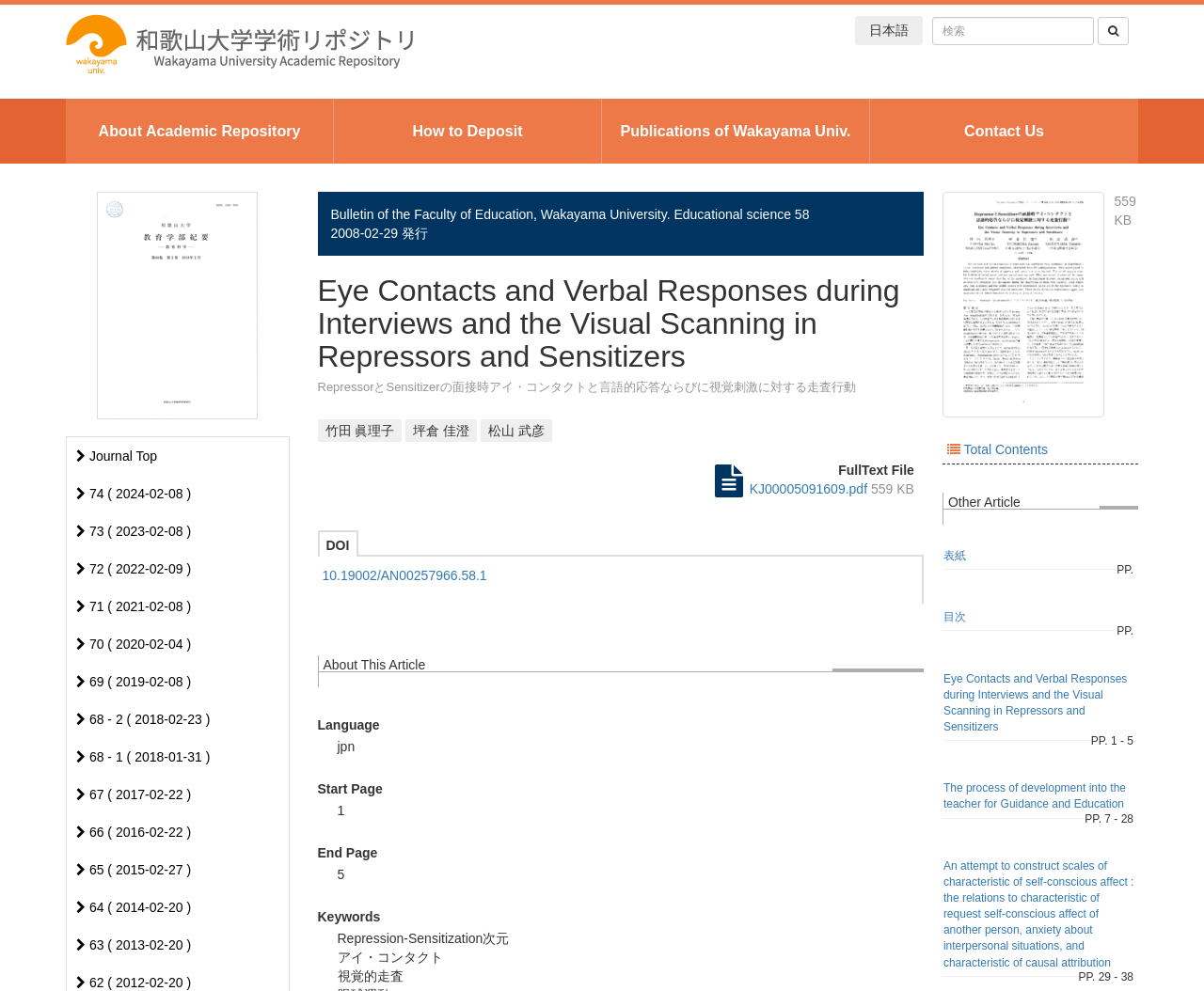What is the language of the article?
Based on the image, give a concise answer in the form of a single word or short phrase.

jpn